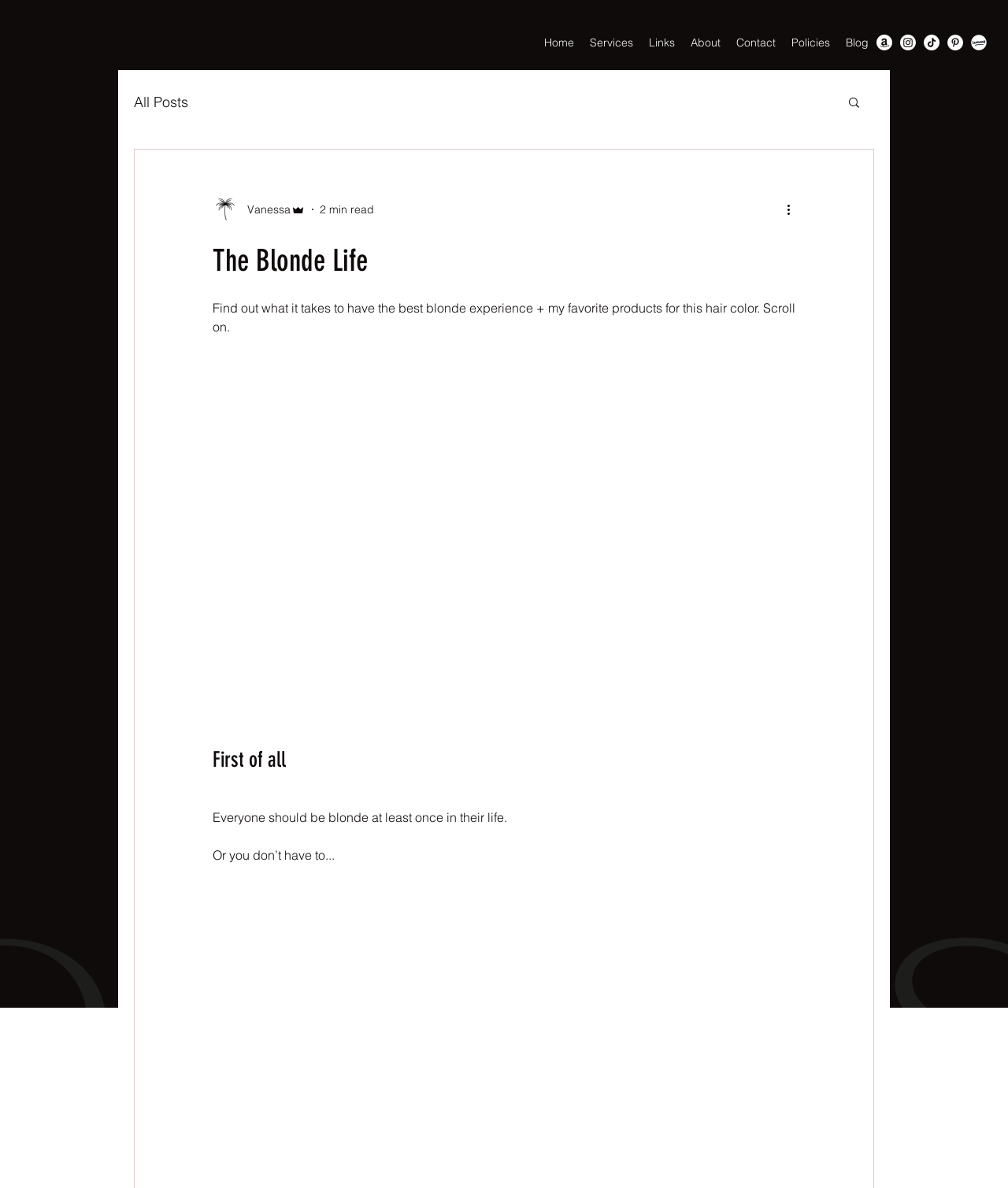Identify the bounding box coordinates of the region I need to click to complete this instruction: "Visit the Blog page".

[0.831, 0.026, 0.87, 0.046]